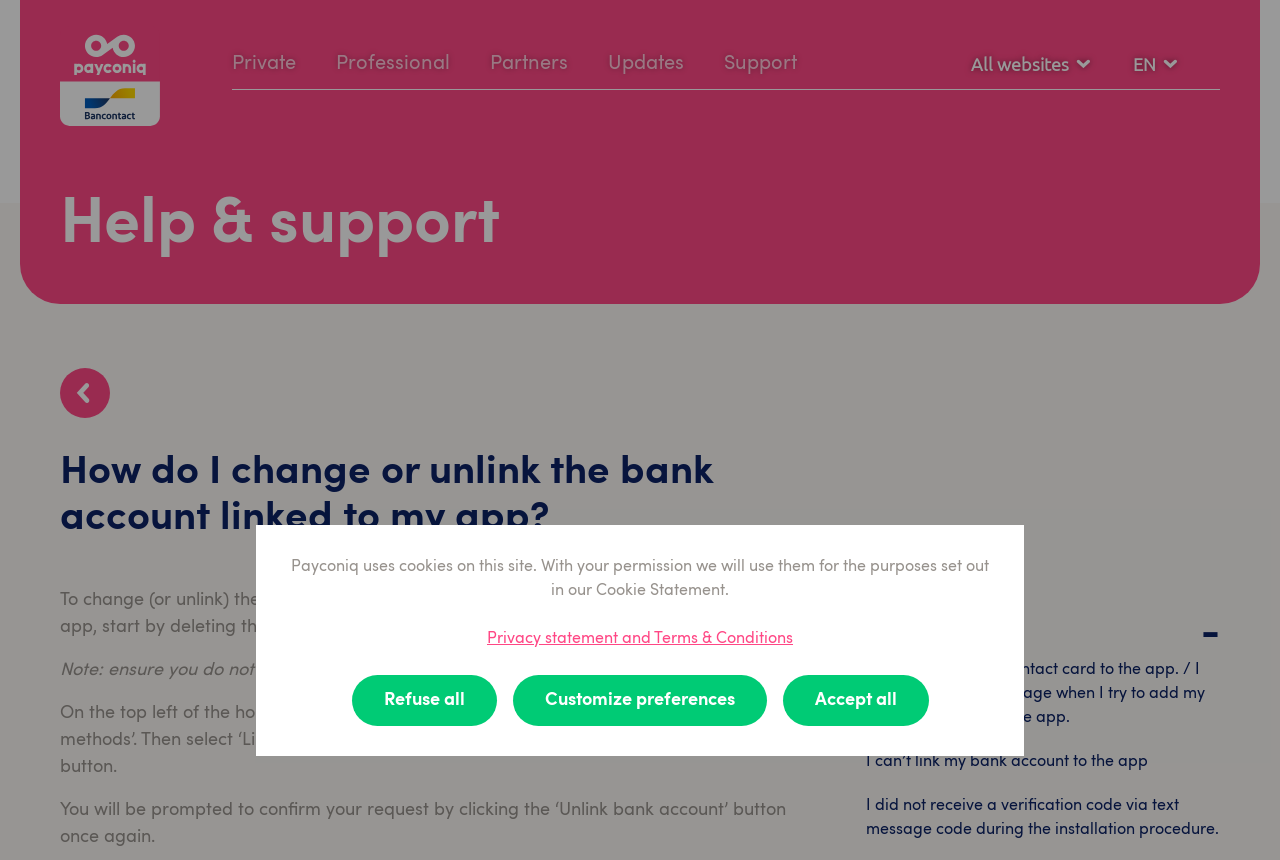Provide a one-word or brief phrase answer to the question:
What is the purpose of the 'DisclosureTriangle' icon?

To expand or collapse